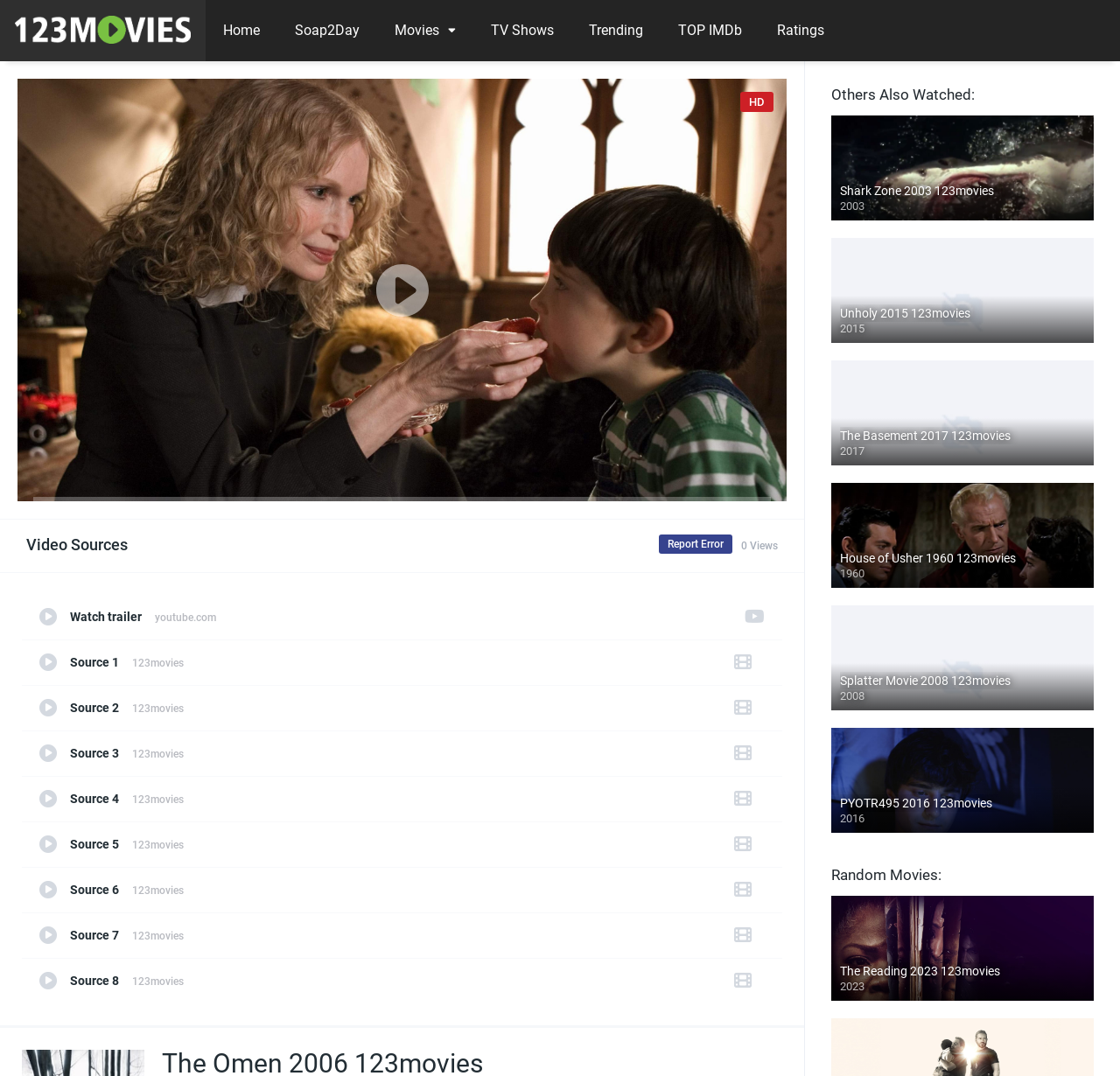How many video sources are available for the current movie? Observe the screenshot and provide a one-word or short phrase answer.

8